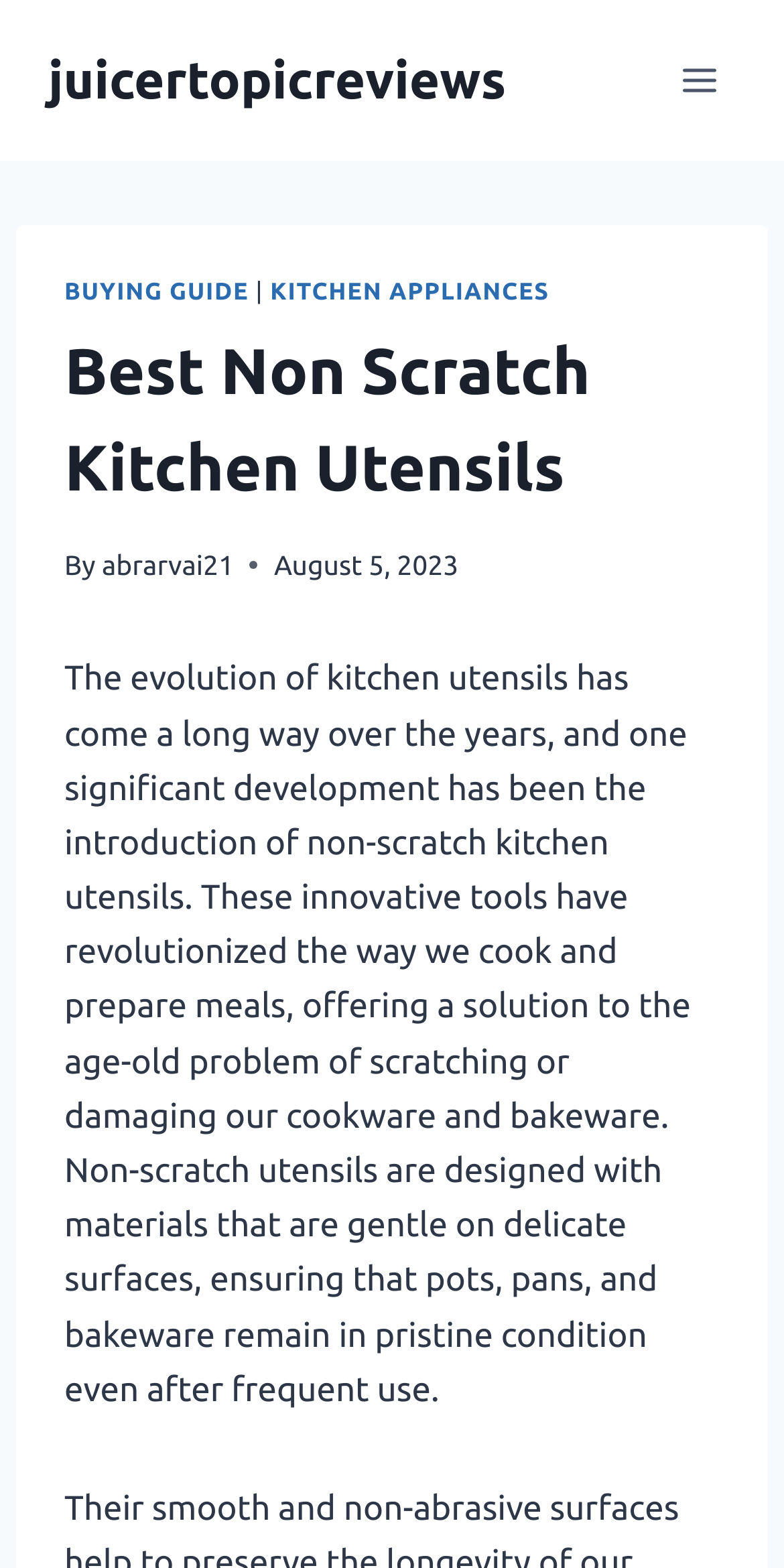What type of appliances are mentioned in the article?
Please provide a comprehensive and detailed answer to the question.

The type of appliances mentioned in the article can be found in the header section, which contains a link to 'KITCHEN APPLIANCES'.